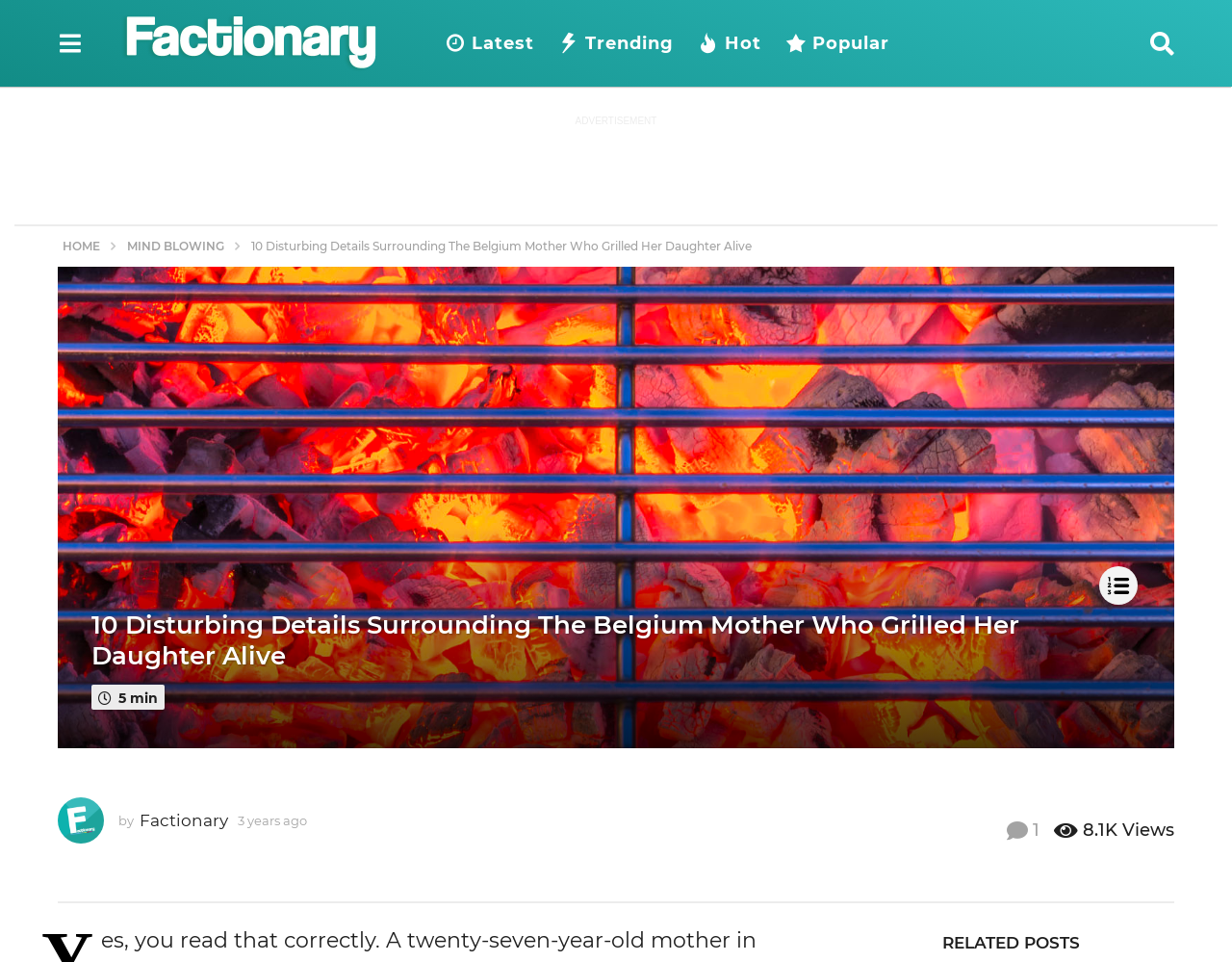Create an in-depth description of the webpage, covering main sections.

The webpage appears to be an article page from Factionary, a website that publishes disturbing and mind-blowing content. At the top, there is a button with an icon and an image of the Factionary logo. Below the logo, there are four links: "Latest", "Trending", "Hot", and "Popular". 

On the right side of the top section, there is another button with an icon. Below this, there is a horizontal separator line. 

The main content area is divided into two sections. The top section has a navigation breadcrumb with links to "HOME", "MIND BLOWING", and the current article title. Below the breadcrumb, there is a header section with a time stamp indicating that the article was published 3 years ago. 

The main article content is presented in a table layout, with a heading that reads "10 Disturbing Details Surrounding The Belgium Mother Who Grilled Her Daughter Alive". Below the heading, there is a subheading with an icon and the text "5 min", indicating the estimated reading time. 

On the right side of the main content area, there is a table layout with information about the article, including the author "Factionary", the publication date "3 years ago", and the number of views "8.1K". There is also a link with an icon and the text "1". 

At the bottom of the page, there is a horizontal separator line, followed by a heading that reads "RELATED POSTS".